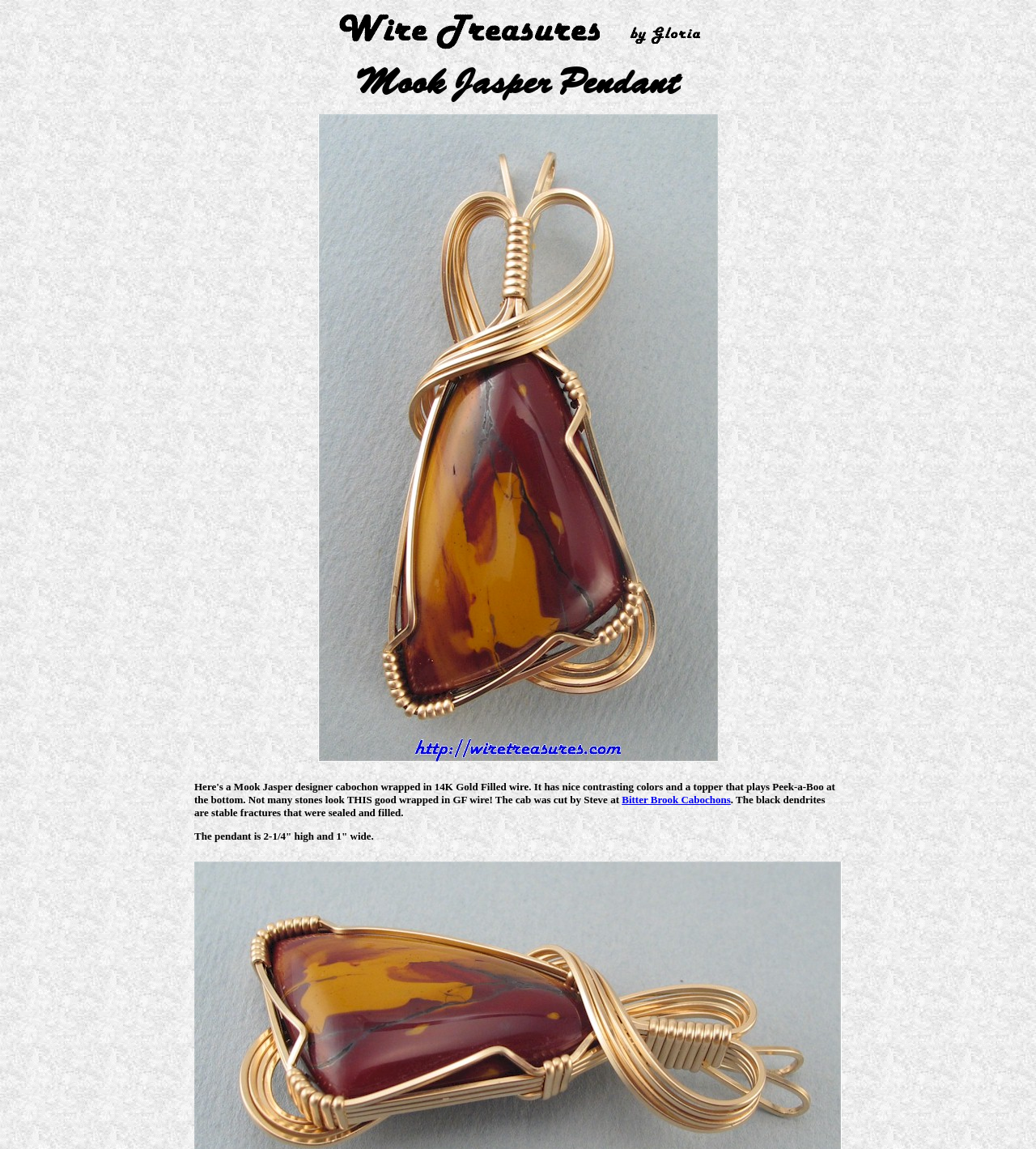Who cut the cabochon stone?
Offer a detailed and exhaustive answer to the question.

According to the description, the cabochon was cut by Steve at Bitter Brook Cabochons.